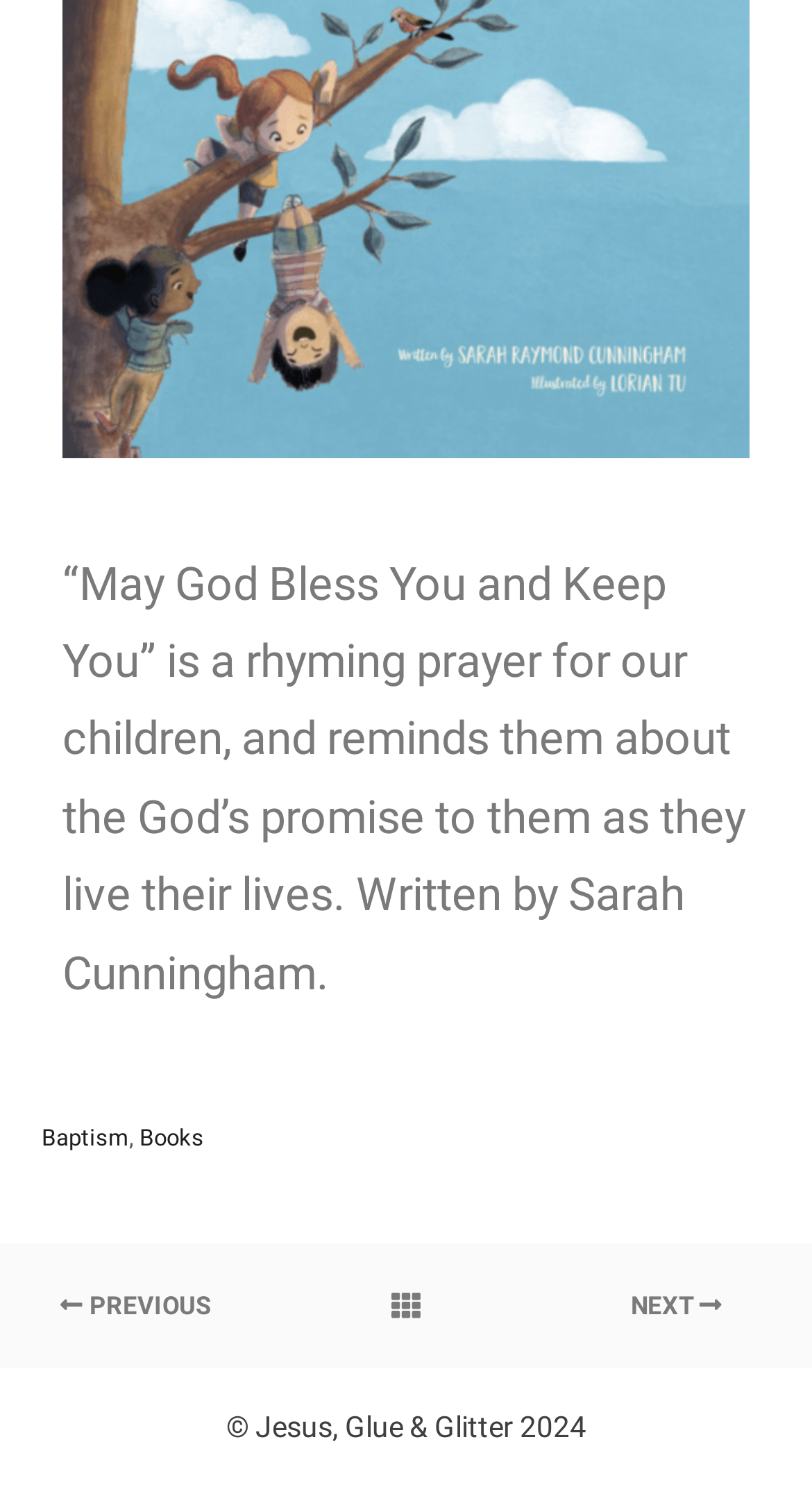What is the direction of the arrow in the 'NEXT' button?
Analyze the screenshot and provide a detailed answer to the question.

The 'NEXT' button contains an arrow icon, which is represented by the Unicode character ''. This character represents a right-pointing arrow, indicating that the direction of the arrow is to the right.